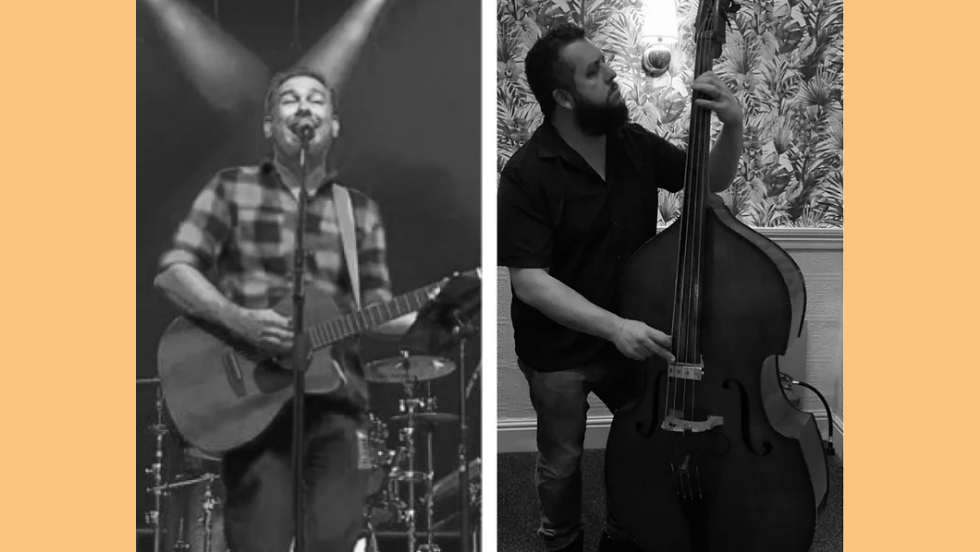Observe the image and answer the following question in detail: What is the color of the shirt worn by the musician on the right?

The musician on the right is wearing a black shirt, as stated in the caption, which provides a contrasting backdrop to the decorative floral wallpaper.